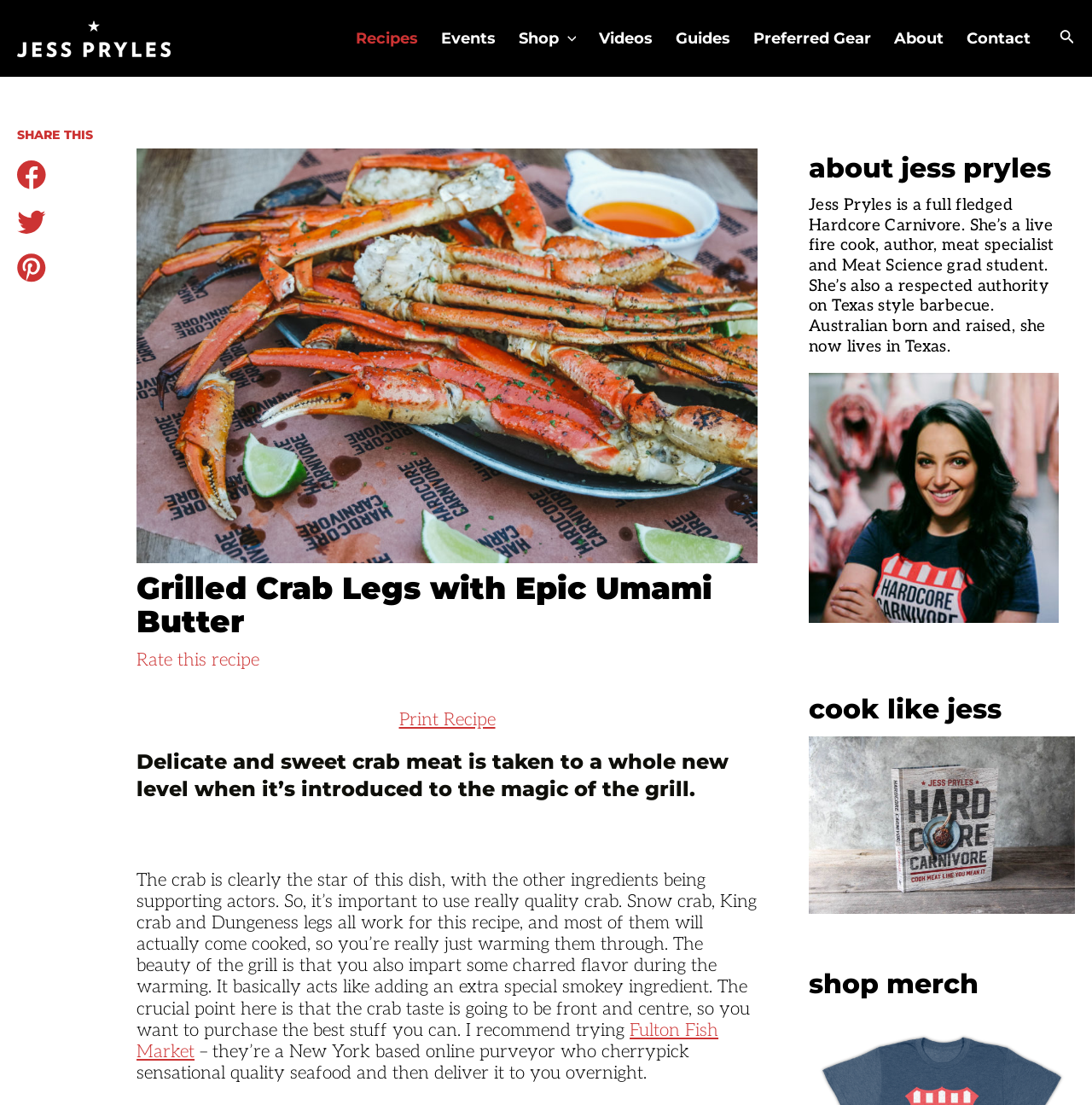Give an extensive and precise description of the webpage.

This webpage is about a recipe for grilled crab legs with umami butter. At the top left, there is a link to the website's main page, "Jess Pryles", accompanied by a small image. Next to it, there is a navigation menu with links to various sections of the website, including "Recipes", "Events", "Shop", "Videos", "Guides", "Preferred Gear", "About", and "Contact". On the top right, there is a search icon link with a small image.

Below the navigation menu, there are social media links to share the recipe on Facebook, Twitter, and Pinterest, each with a small image. Underneath, there is a large header image of grilled crab leg clusters with umami butter, accompanied by a heading that reads "Grilled Crab Legs with Epic Umami Butter". 

To the right of the header image, there are two links: "Rate this recipe" and "Print Recipe". Below the header image, there is a paragraph of text that describes the recipe, emphasizing the importance of using high-quality crab meat. The text also recommends a specific online seafood purveyor, Fulton Fish Market, with a link to their website.

On the right side of the page, there are two complementary sections. The top section is about the author, Jess Pryles, with a heading, a brief bio, and a link to her website, "Jess Pryles Hardcore Carnivore", accompanied by a large image. The bottom section has headings for "Cook like Jess" and "Shop Merch", with a link to shop merchandise.